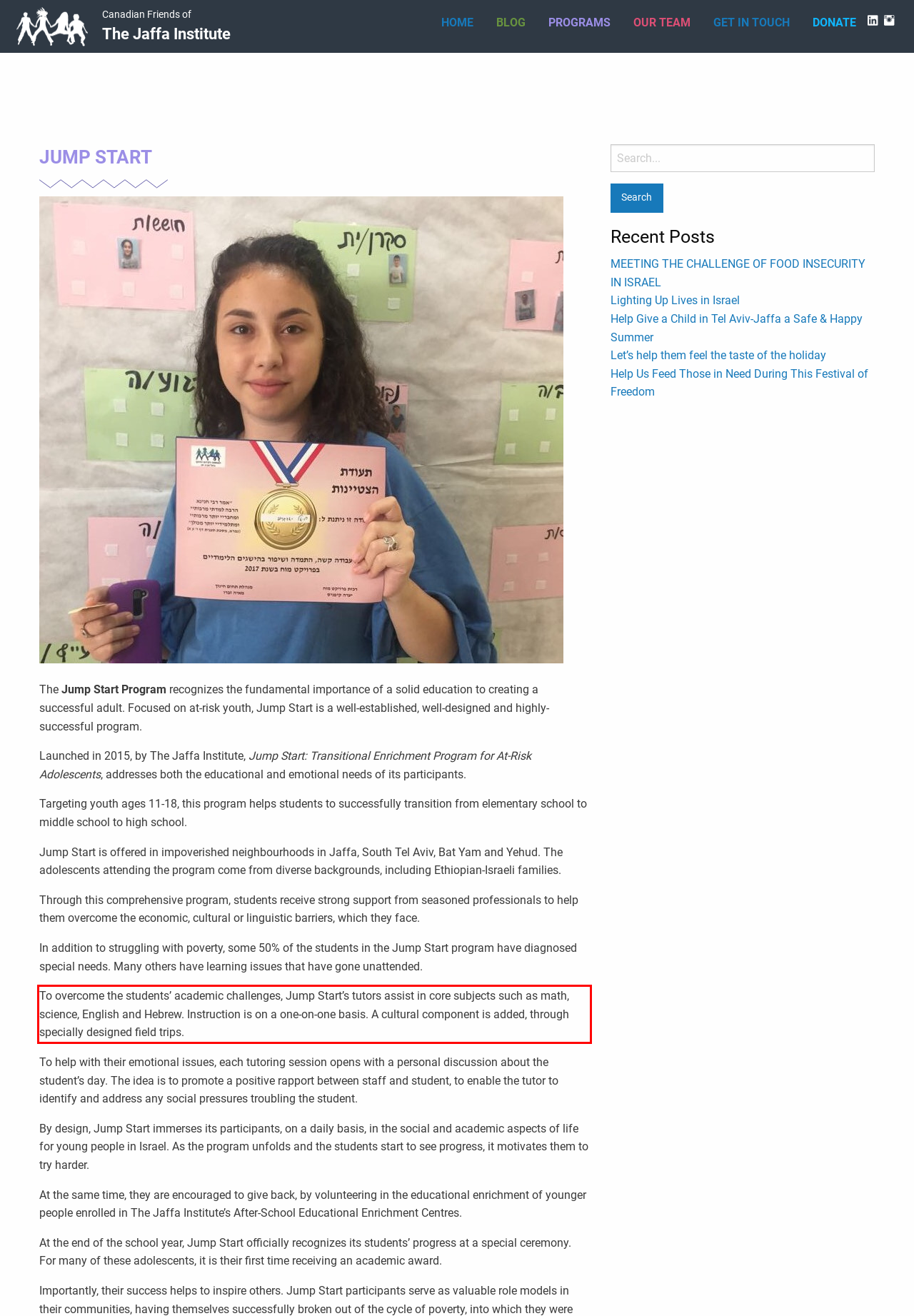You are presented with a webpage screenshot featuring a red bounding box. Perform OCR on the text inside the red bounding box and extract the content.

To overcome the students’ academic challenges, Jump Start’s tutors assist in core subjects such as math, science, English and Hebrew. Instruction is on a one-on-one basis. A cultural component is added, through specially designed field trips.